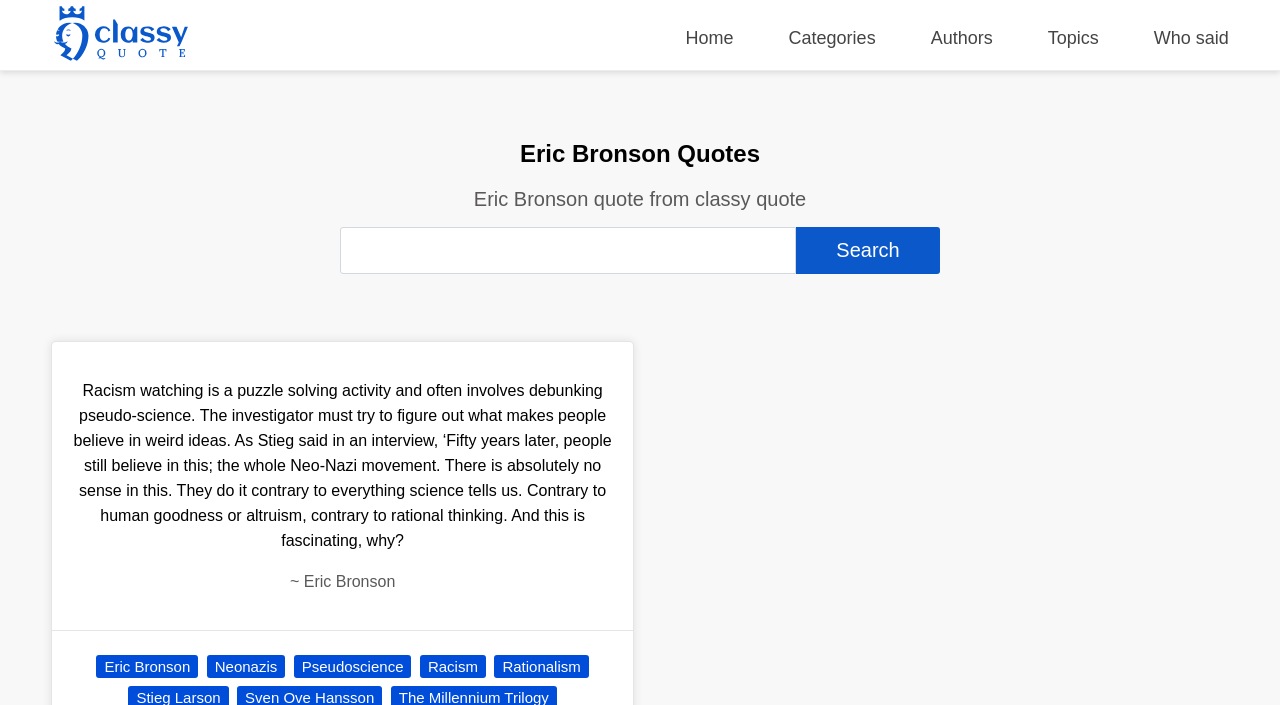Based on the element description "Who said", predict the bounding box coordinates of the UI element.

[0.901, 0.04, 0.96, 0.068]